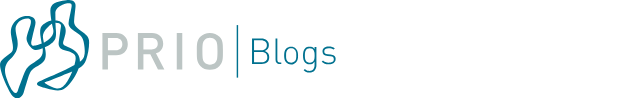Offer a detailed account of the various components present in the image.

The image appears to be part of the header for the PRIO Blogs website, showcasing the title "Emergency Exit for the Protection of Civilians in Armed Conflict." The design elements reflect a focus on critical humanitarian issues, particularly in the context of armed conflict. The visual branding associated with PRIO, a leading organization in peace research, emphasizes its commitment to discussing and addressing the urgent needs of civilians affected by crises, particularly in regions like Syria. The combination of the logo and the blog title suggests a platform dedicated to exploring vital topics surrounding humanitarianism and the complexities of international conflict resolution.